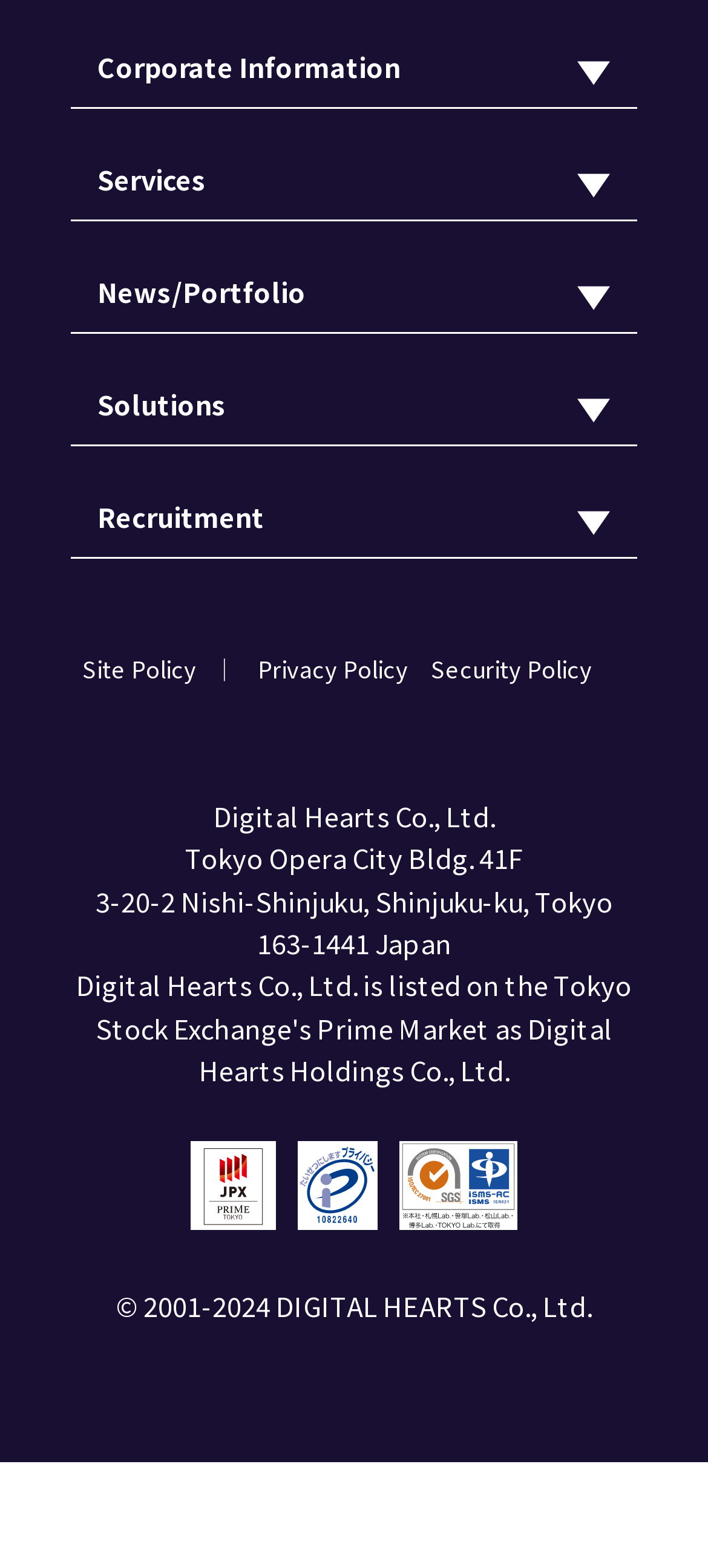What is the address of the company?
Could you answer the question in a detailed manner, providing as much information as possible?

The company address can be found in the static text element at the bottom of the webpage, which reads '3-20-2 Nishi-Shinjuku, Shinjuku-ku, Tokyo'.